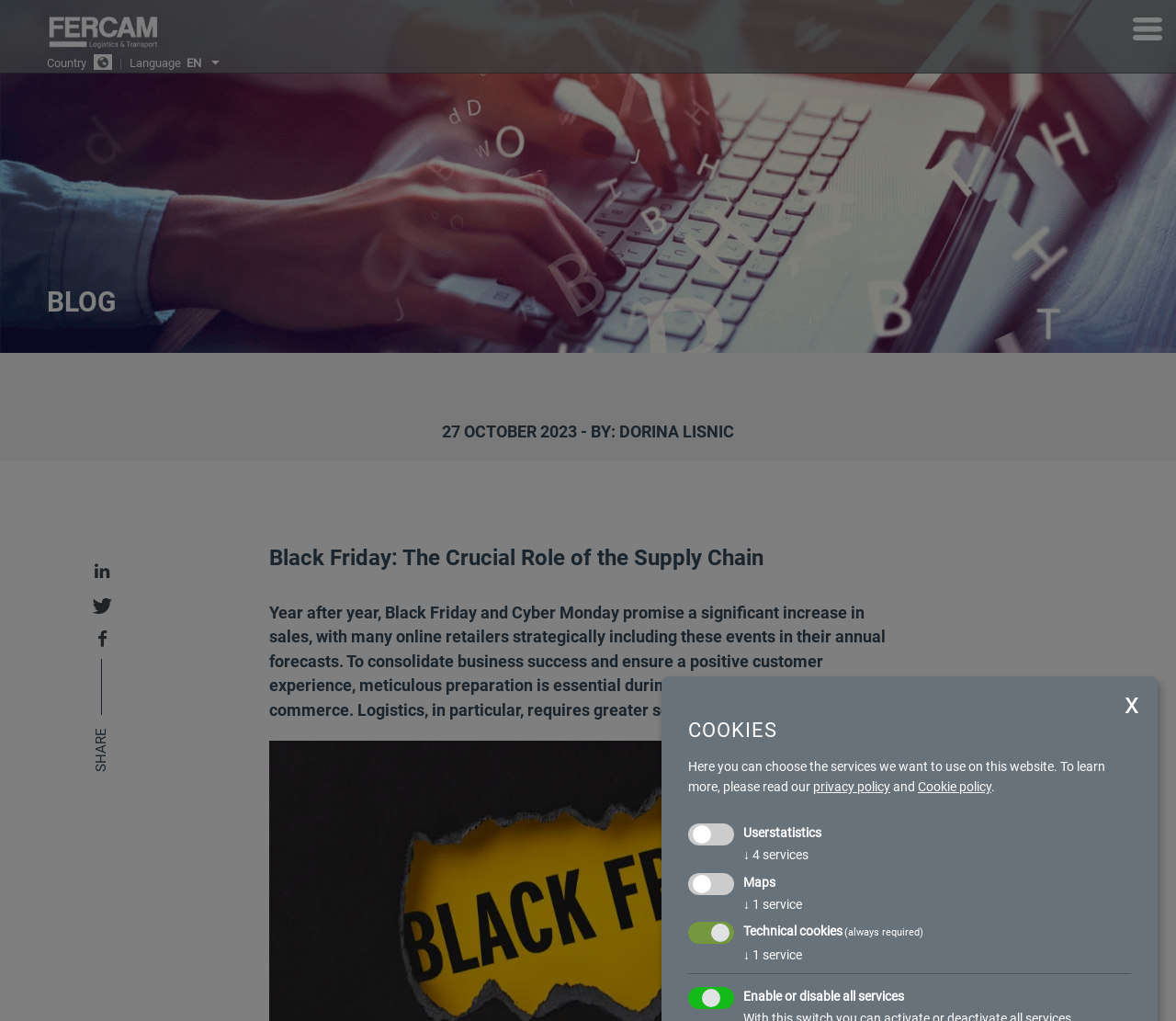Offer an in-depth caption of the entire webpage.

The webpage appears to be a blog post titled "Black Friday: The Crucial Role of the Supply Chain". At the top left corner, there is a link to the blog section, accompanied by a small image. Next to it, there are options to select a country and language, with the current language set to English.

Below these options, there is a large image that spans the entire width of the page, likely a header image for the blog post. The title of the blog post, "Black Friday: The Crucial Role of the Supply Chain", is displayed prominently in a heading element.

The blog post itself is divided into two sections. The first section discusses the importance of Black Friday and Cyber Monday for online retailers, highlighting the need for meticulous preparation to ensure business success and a positive customer experience. The second section appears to be a call to action, encouraging readers to share the post on social media platforms such as Facebook, Twitter, and LinkedIn.

On the right side of the page, there is a section dedicated to cookies, with several checkboxes allowing users to customize their cookie preferences. There are options to enable or disable user statistics, maps, and technical cookies, with brief descriptions provided for each option.

At the bottom right corner of the page, there is a small link to close the cookie preferences section. Overall, the webpage has a clean and organized layout, with clear headings and concise text.